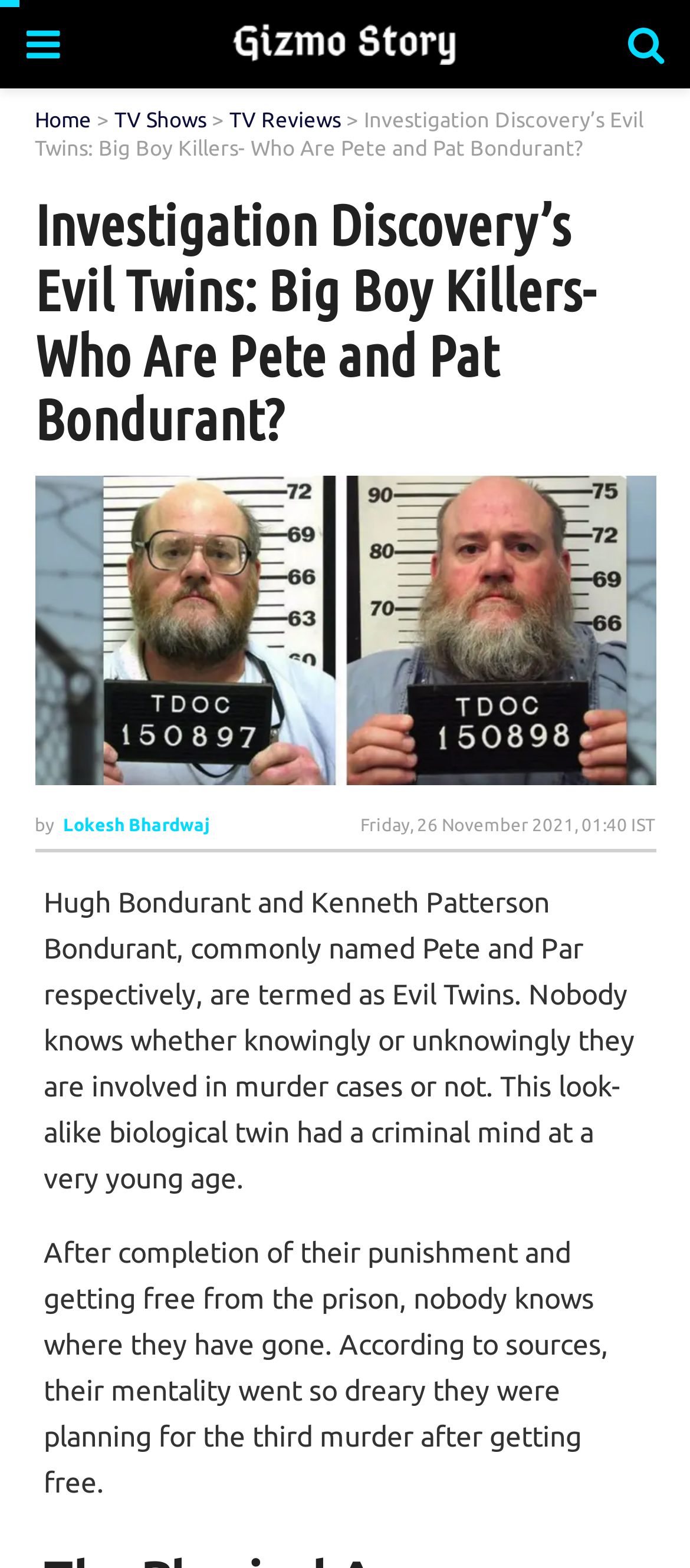What are the names of the twins?
Offer a detailed and full explanation in response to the question.

The names of the twins can be found in the article text, which states 'Hugh Bondurant and Kenneth Patterson Bondurant, commonly named Pete and Par respectively...'.